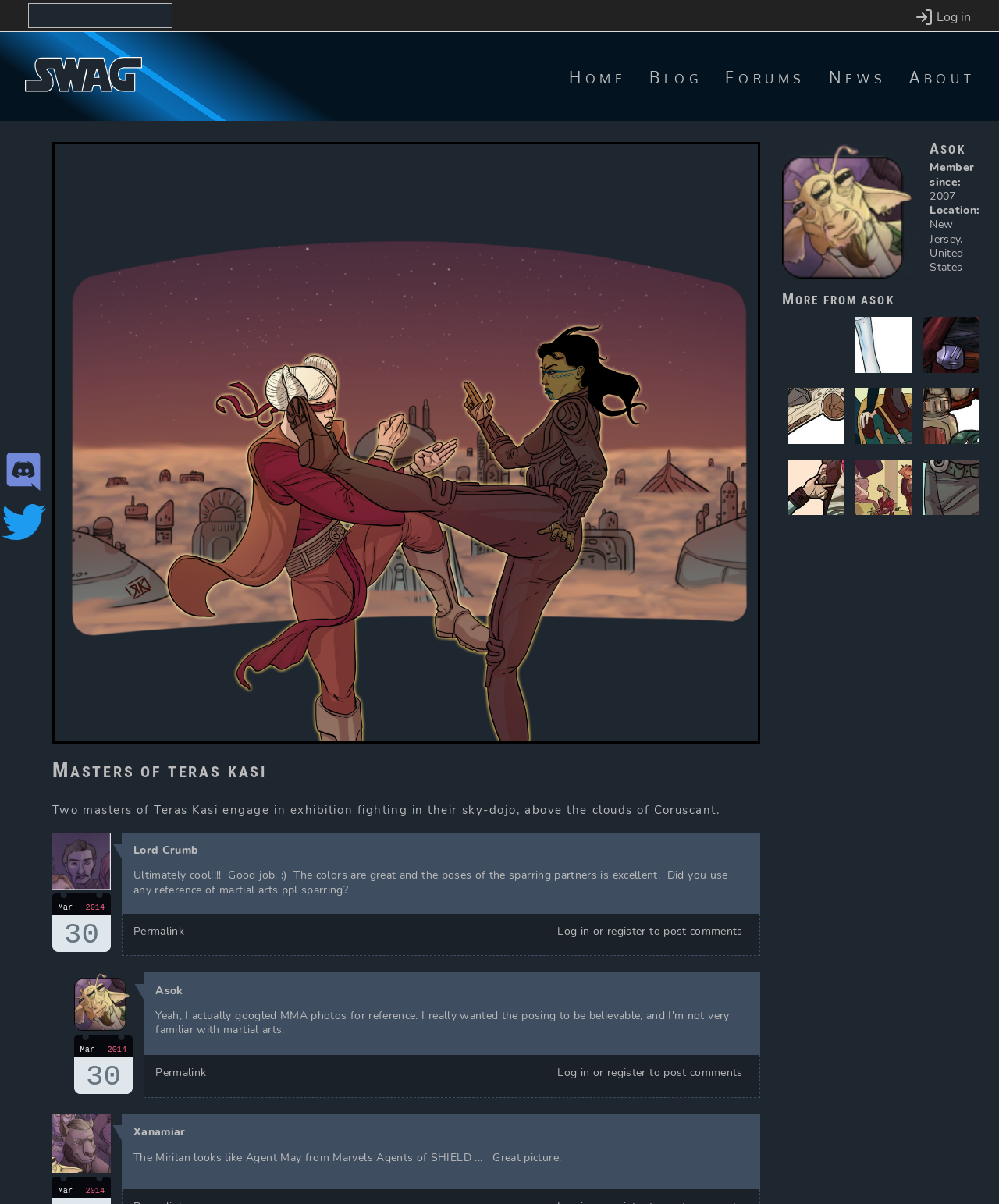How many articles are there on the webpage?
Refer to the image and provide a detailed answer to the question.

I counted the number of article elements on the webpage, which are three separate articles with different comments and dates.